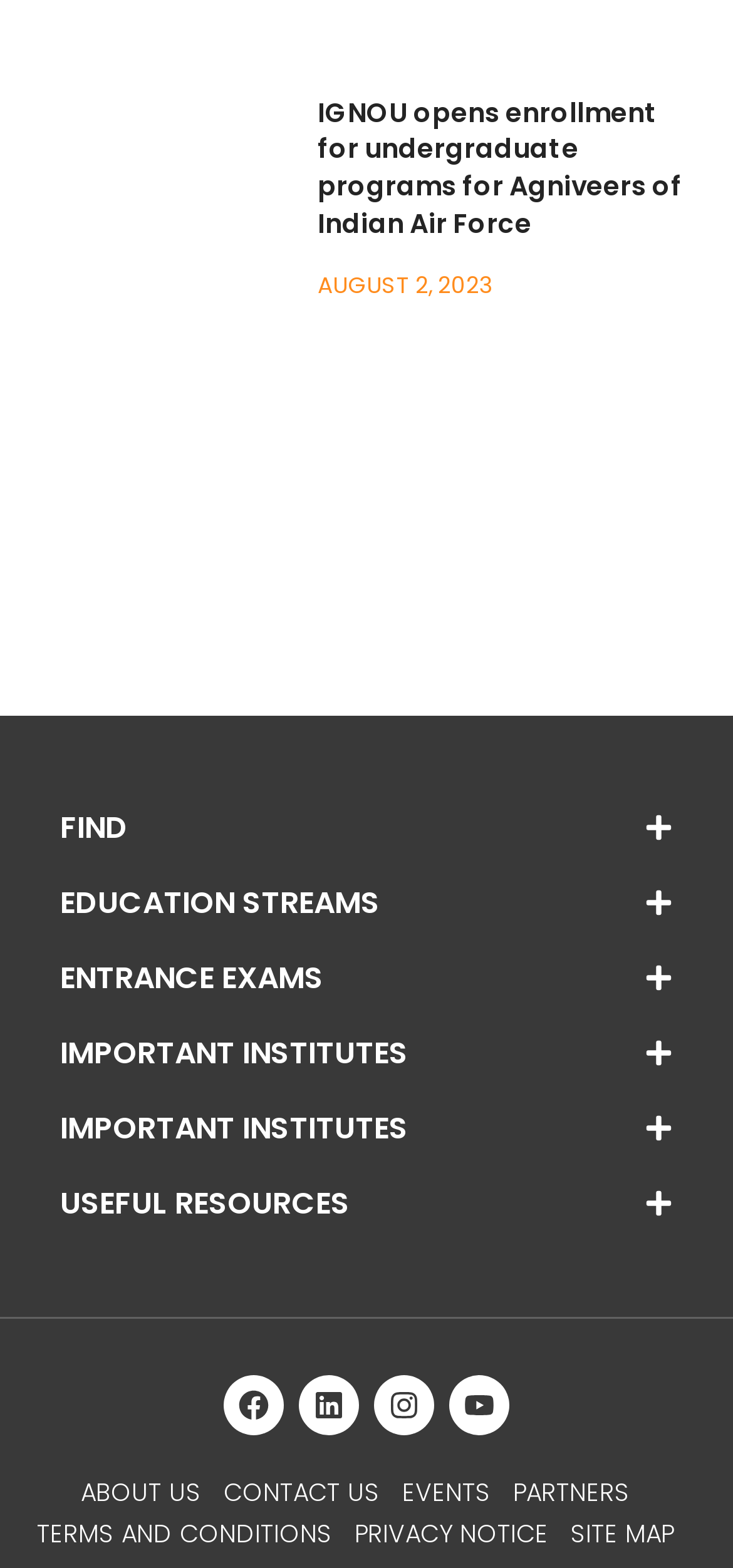What is the topic of the article?
Refer to the image and provide a one-word or short phrase answer.

IGNOU enrollment